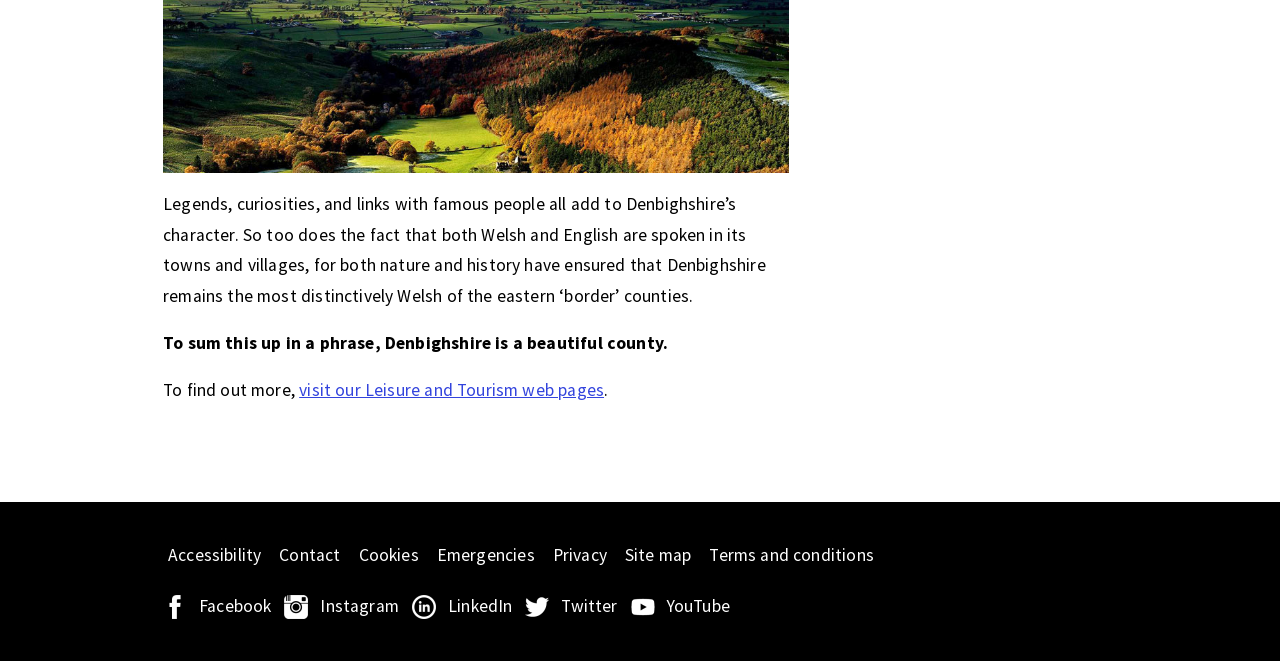With reference to the screenshot, provide a detailed response to the question below:
What is Denbighshire's character?

The webpage describes Denbighshire's character as consisting of legends, curiosities, and links with famous people, which adds to its distinctiveness.